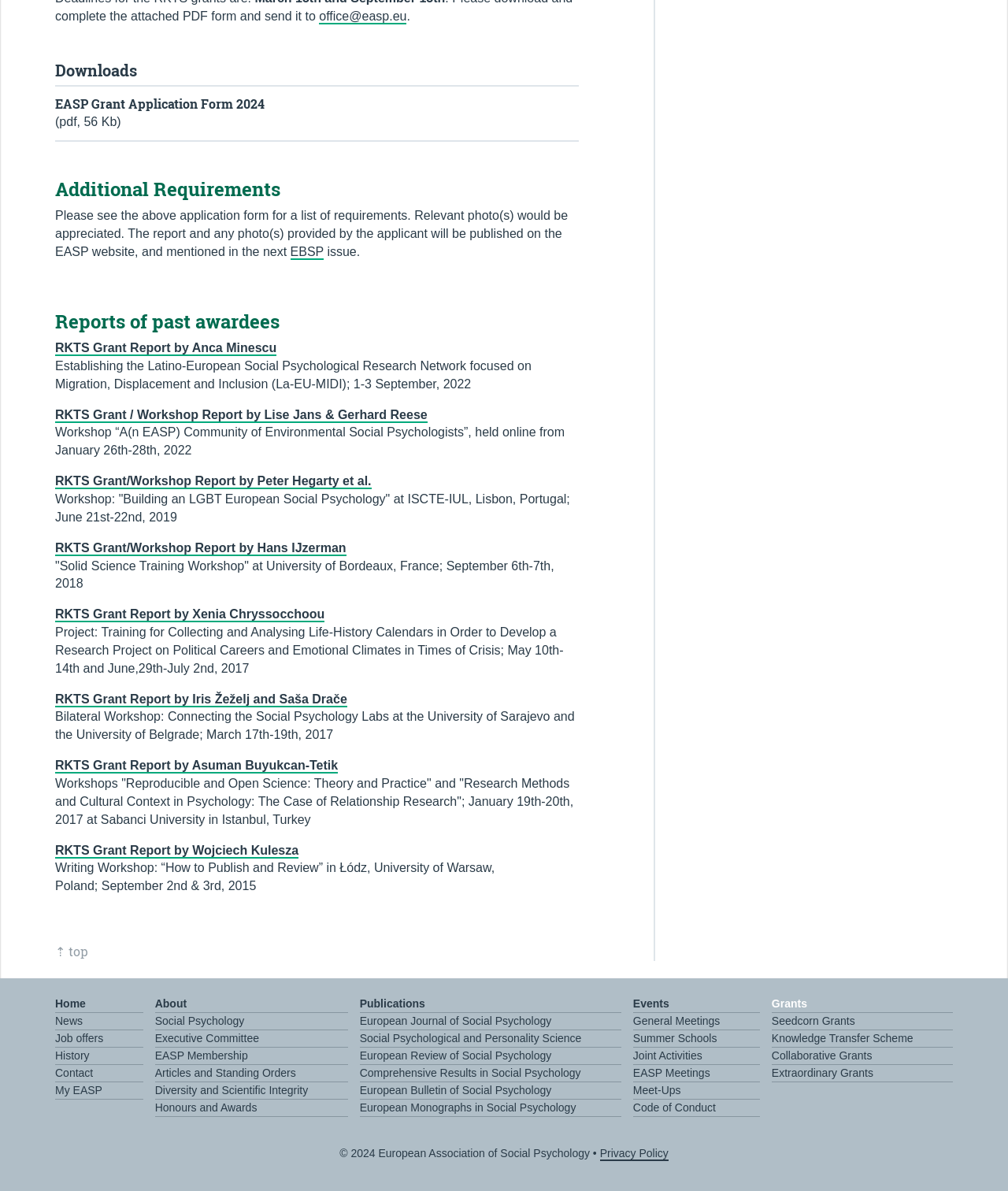Determine the bounding box coordinates for the area that should be clicked to carry out the following instruction: "view reports of past awardees".

[0.055, 0.259, 0.574, 0.28]